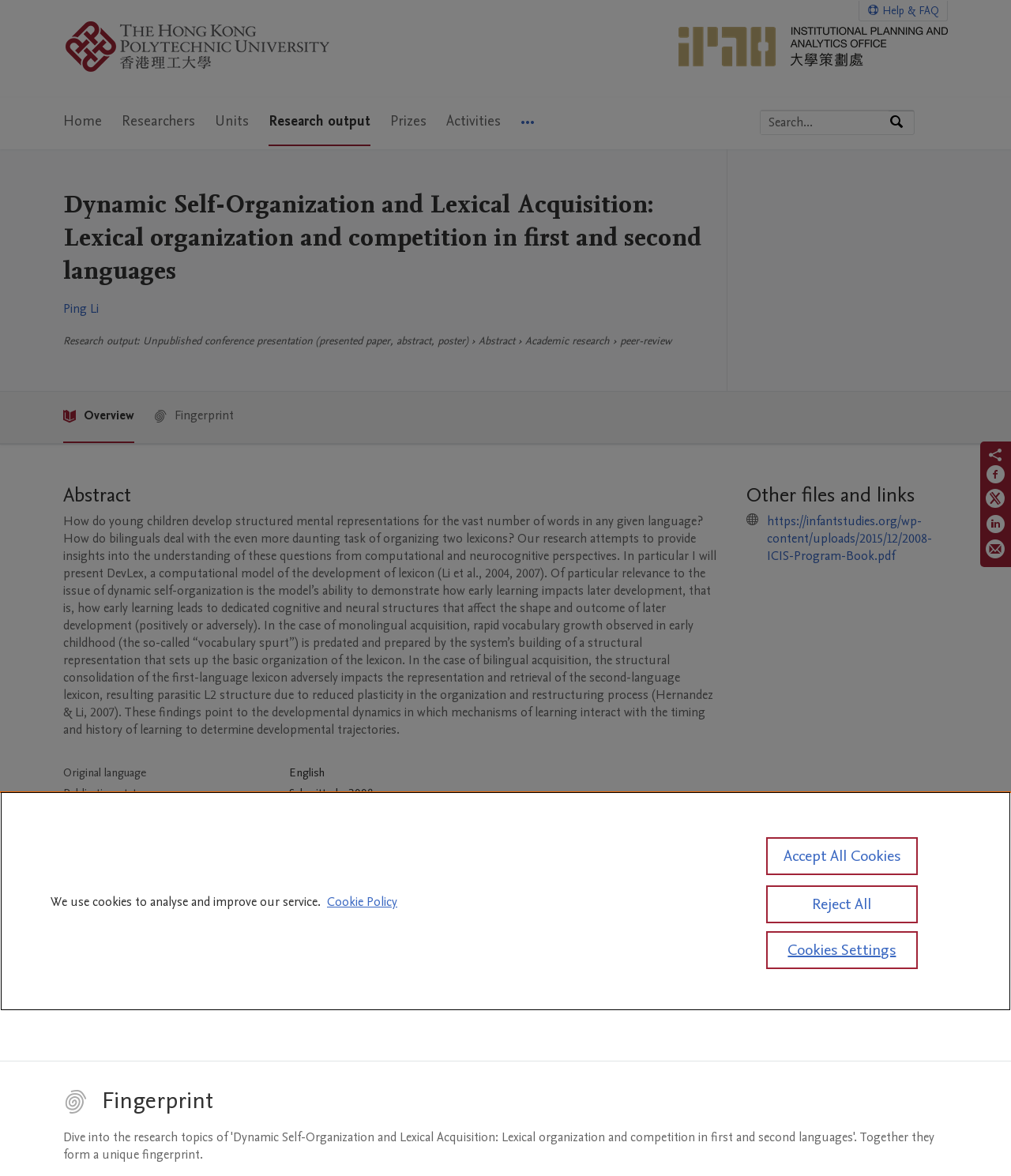What is the status of the publication?
Please answer using one word or phrase, based on the screenshot.

Submitted - 2008